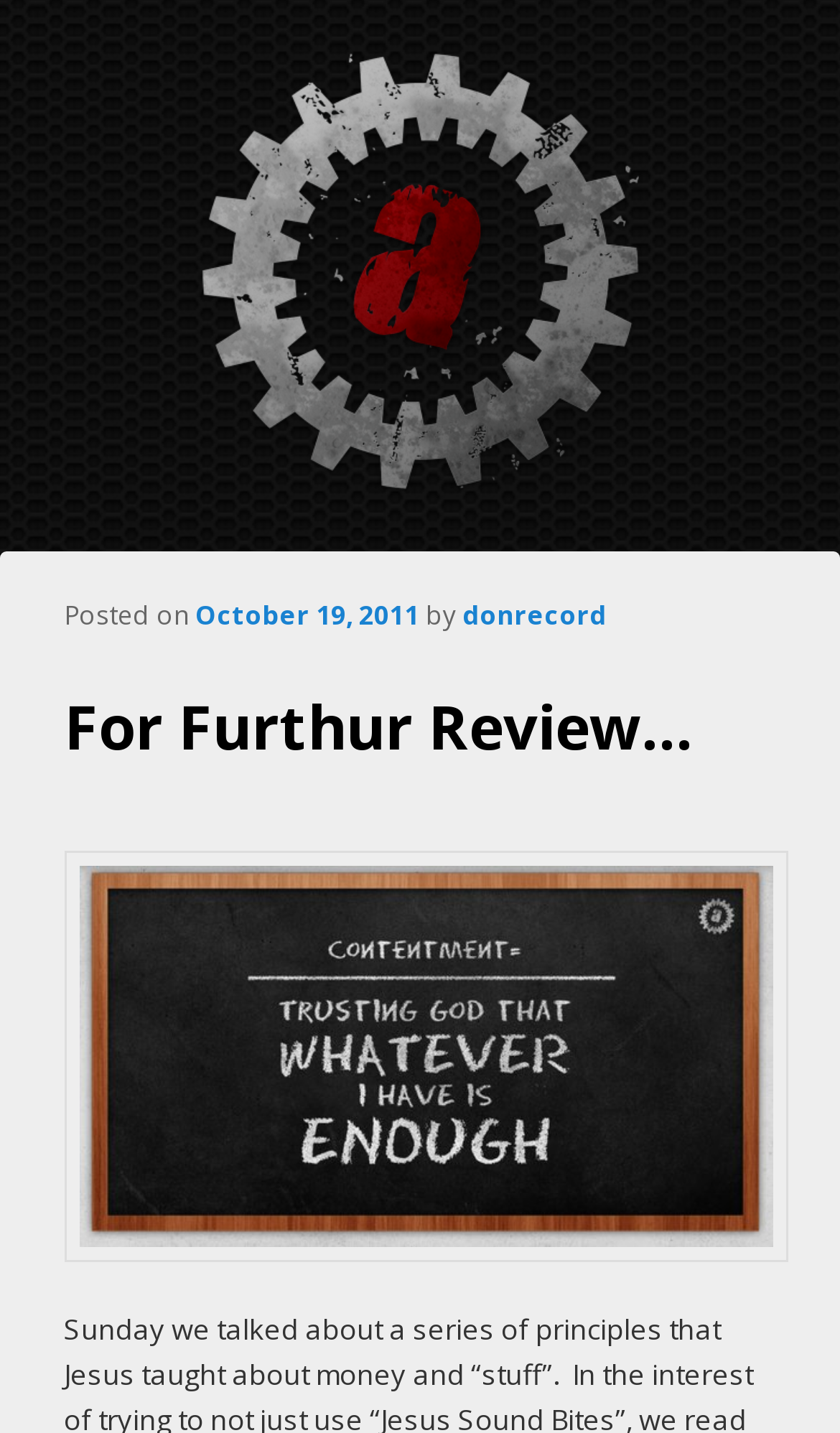Please provide the bounding box coordinates in the format (top-left x, top-left y, bottom-right x, bottom-right y). Remember, all values are floating point numbers between 0 and 1. What is the bounding box coordinate of the region described as: title="firstworldproblems9"

[0.076, 0.594, 0.924, 0.88]